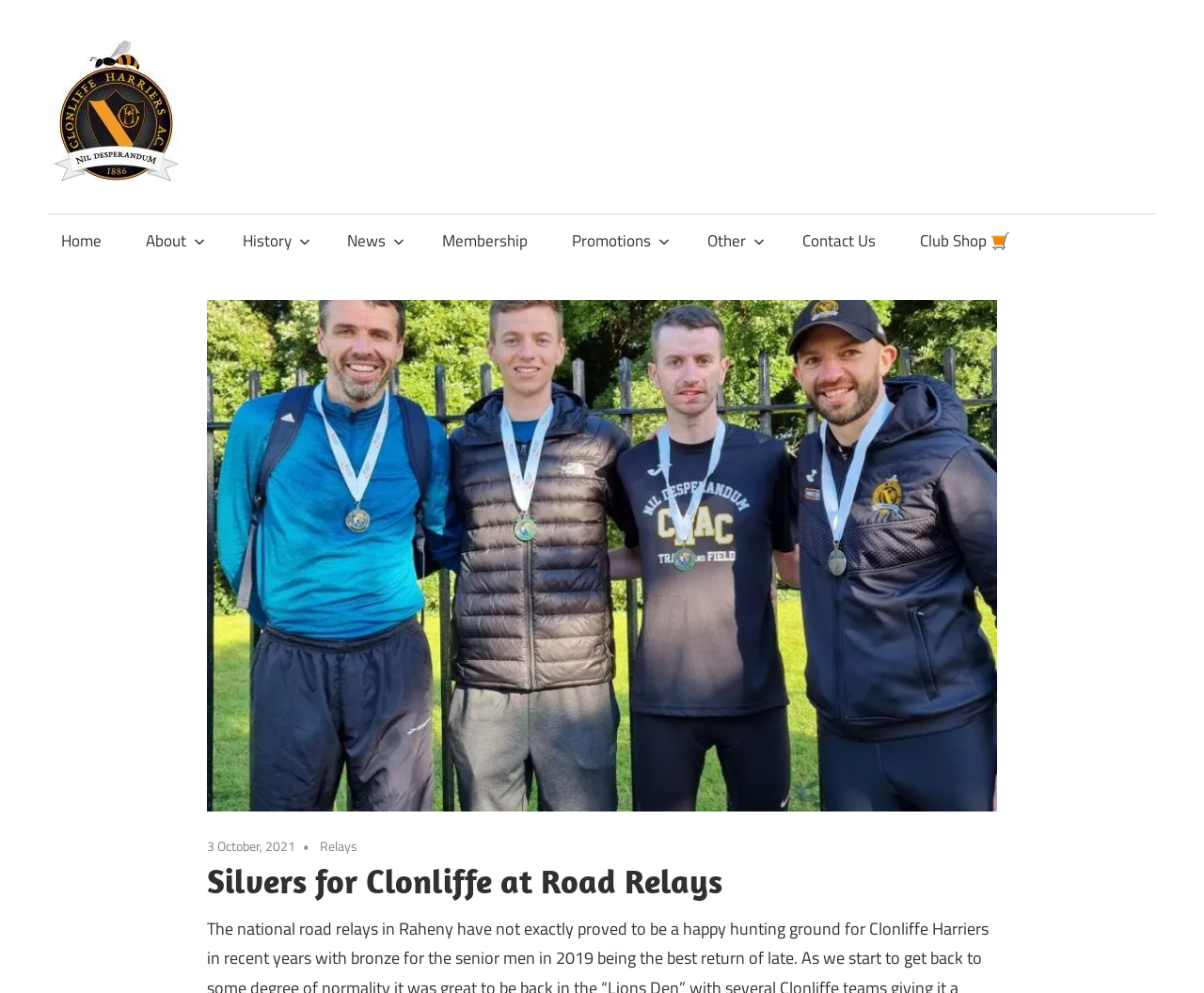What is the primary menu item after 'Home'?
Refer to the image and provide a concise answer in one word or phrase.

About